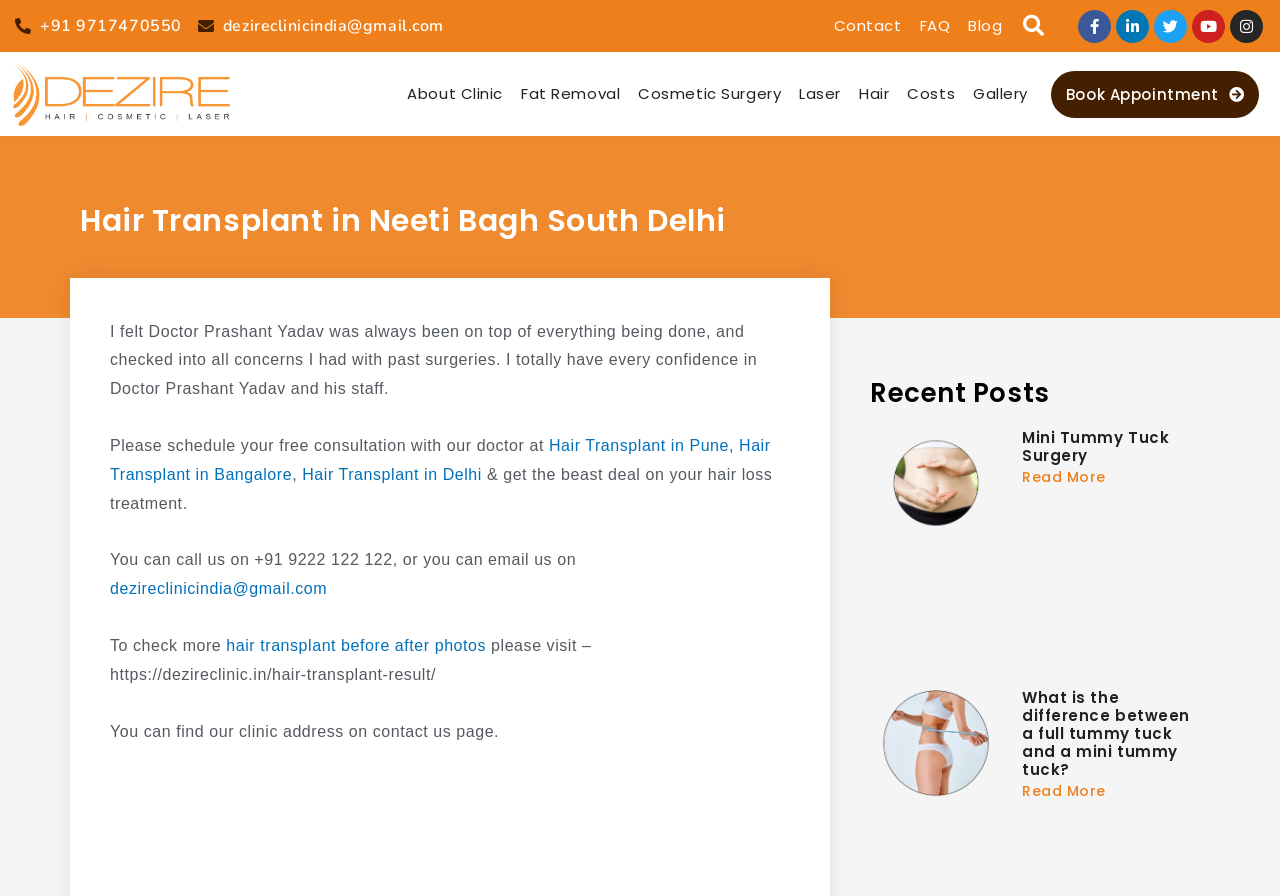Extract the primary headline from the webpage and present its text.

Hair Transplant in Neeti Bagh South Delhi